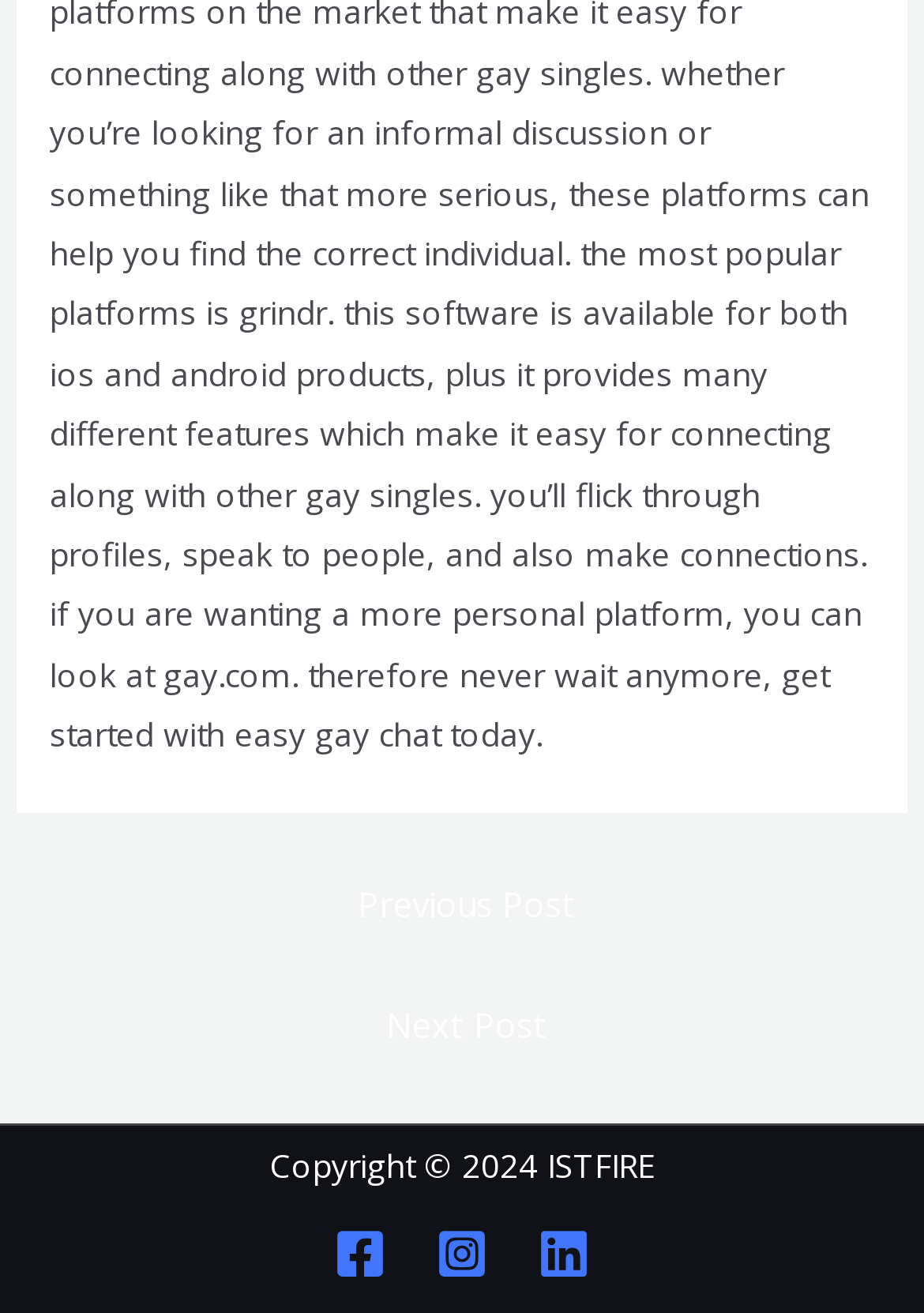What is the position of the 'Posts' navigation element on the page?
Provide a comprehensive and detailed answer to the question.

The 'Posts' navigation element is located at the top of the page, with a bounding box coordinate of [0.019, 0.619, 0.981, 0.819], indicating that it is positioned near the top of the page.